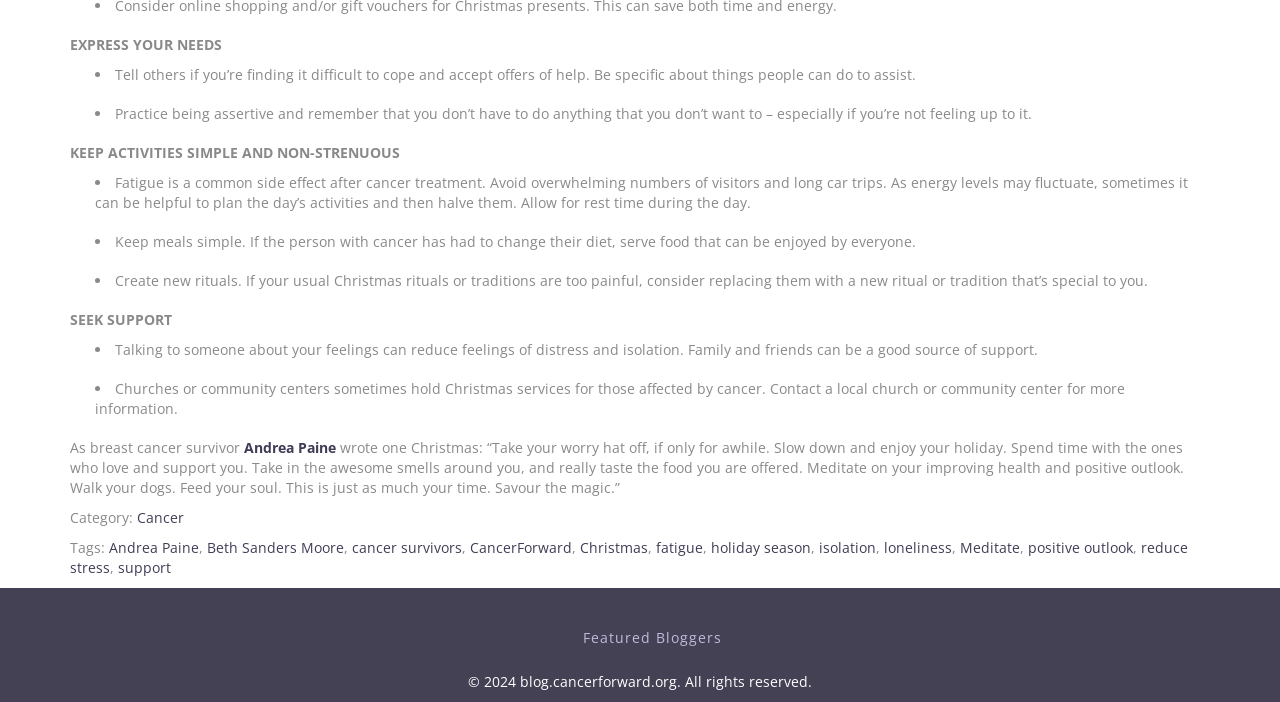Find the bounding box of the web element that fits this description: "CancerForward".

[0.367, 0.766, 0.447, 0.793]